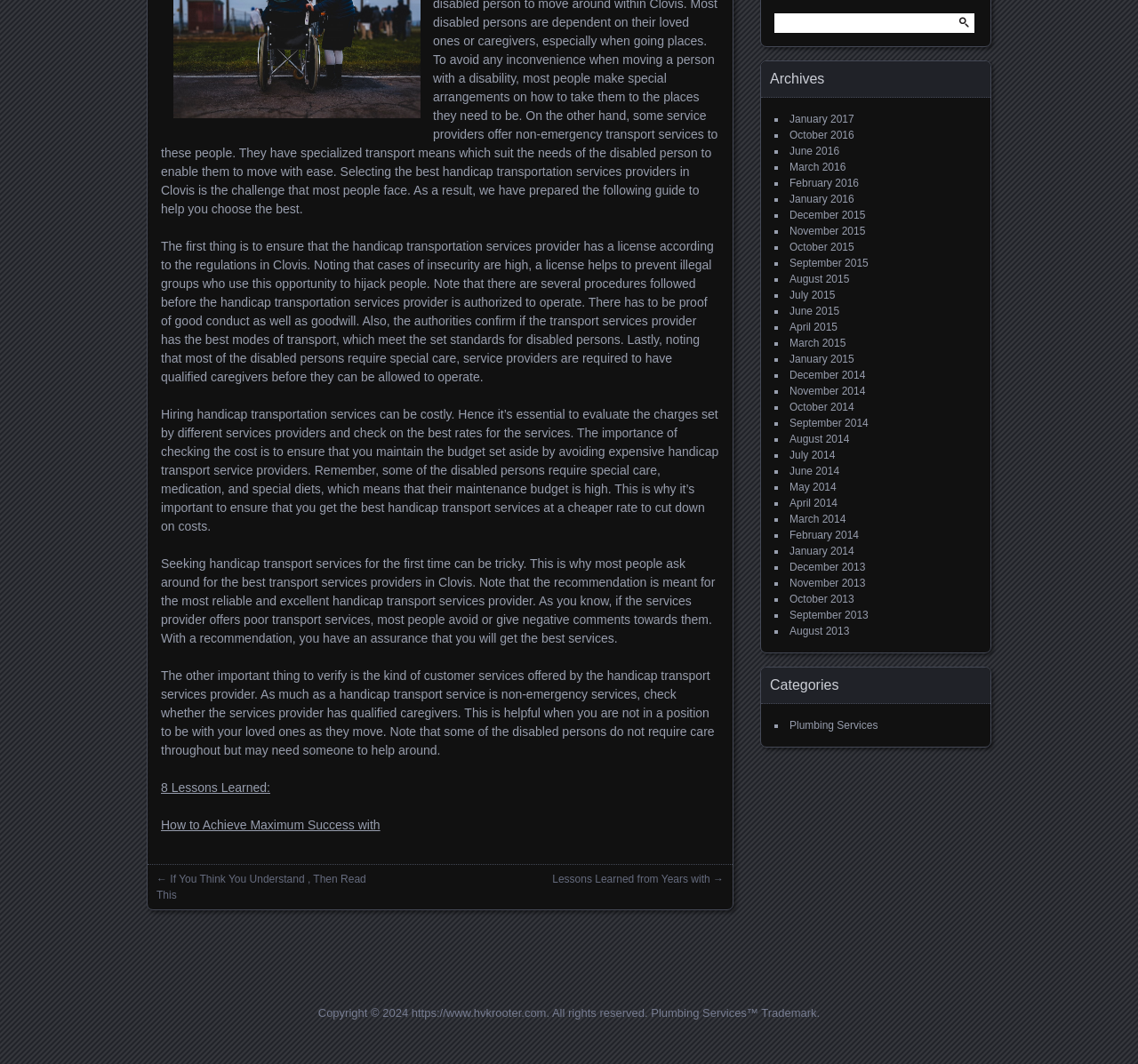For the given element description 8 Lessons Learned:, determine the bounding box coordinates of the UI element. The coordinates should follow the format (top-left x, top-left y, bottom-right x, bottom-right y) and be within the range of 0 to 1.

[0.141, 0.734, 0.237, 0.747]